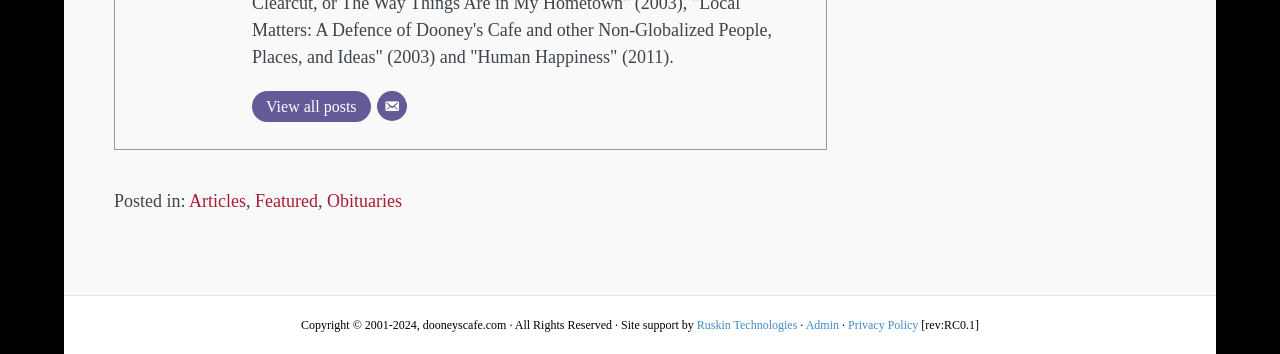Using the provided description: "Privacy Policy", find the bounding box coordinates of the corresponding UI element. The output should be four float numbers between 0 and 1, in the format [left, top, right, bottom].

[0.663, 0.899, 0.717, 0.939]